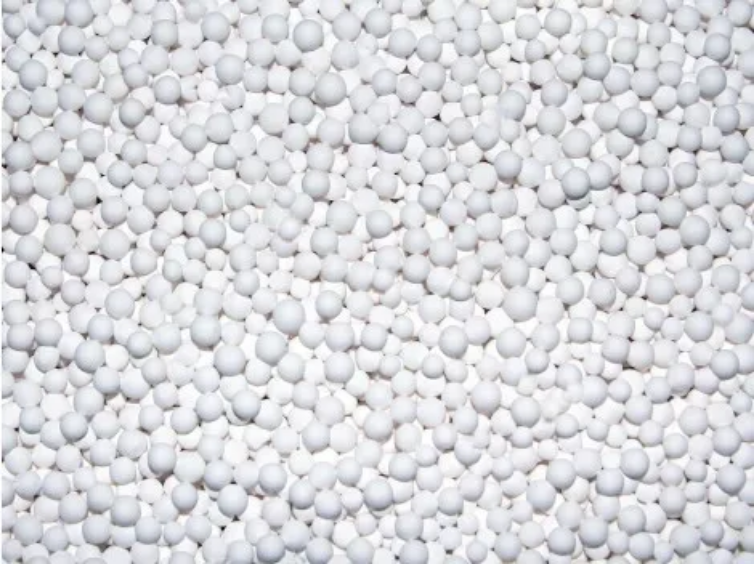What is the purpose of the filtering media?
From the image, respond with a single word or phrase.

Water treatment